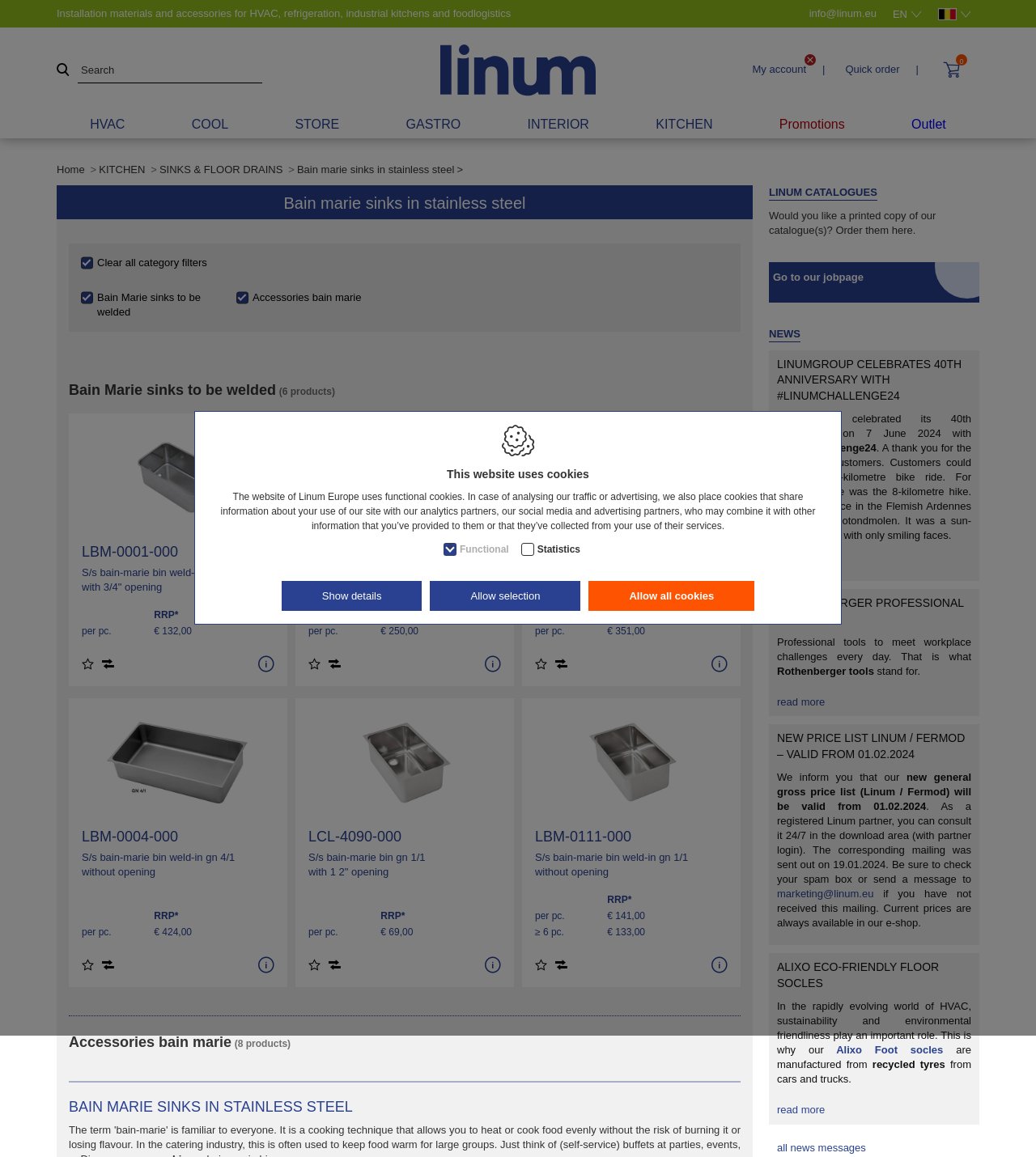Select the bounding box coordinates of the element I need to click to carry out the following instruction: "Login to your account".

[0.561, 0.165, 0.791, 0.188]